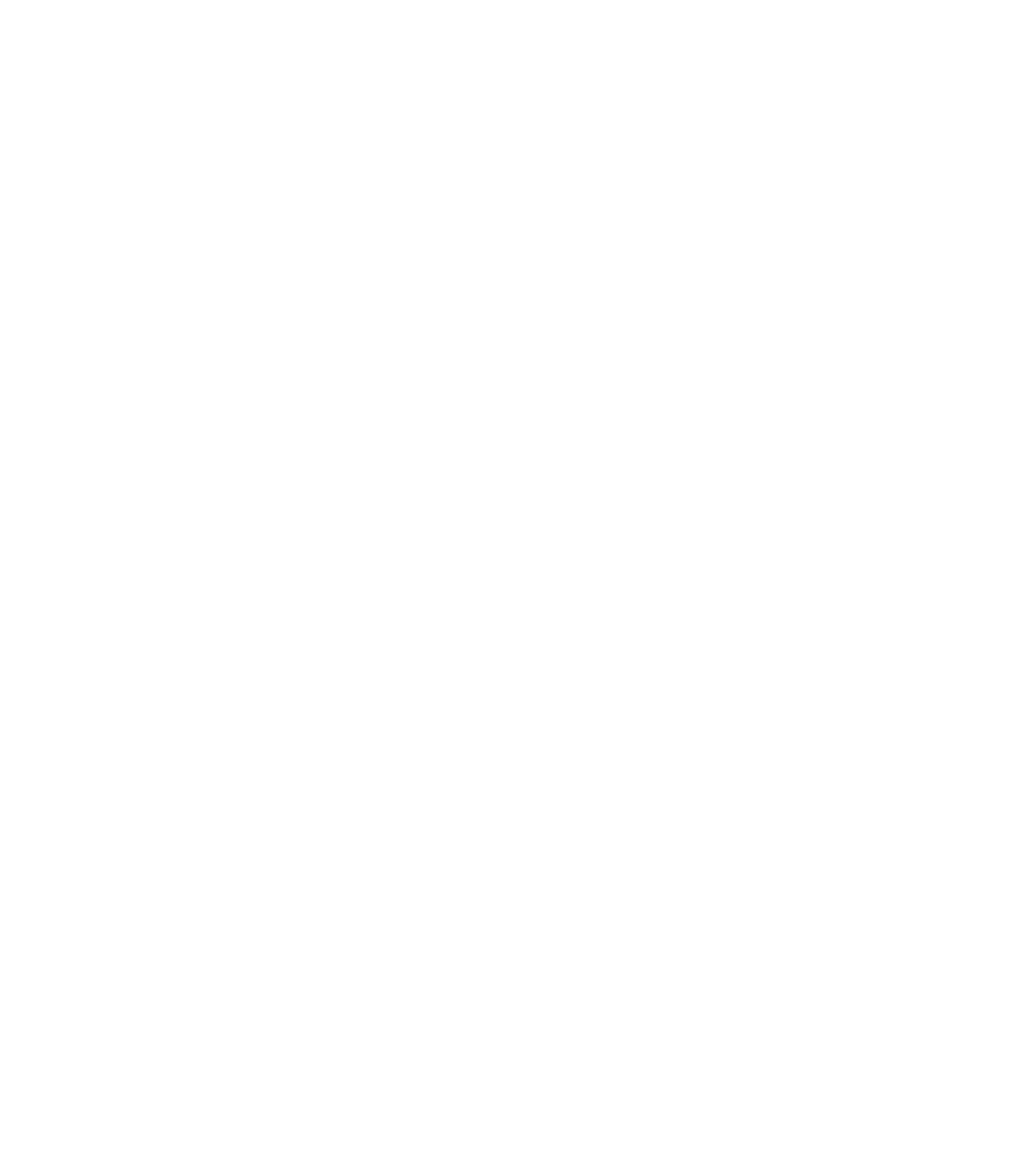Could you indicate the bounding box coordinates of the region to click in order to complete this instruction: "Visit Locksmith Little London".

[0.371, 0.151, 0.512, 0.165]